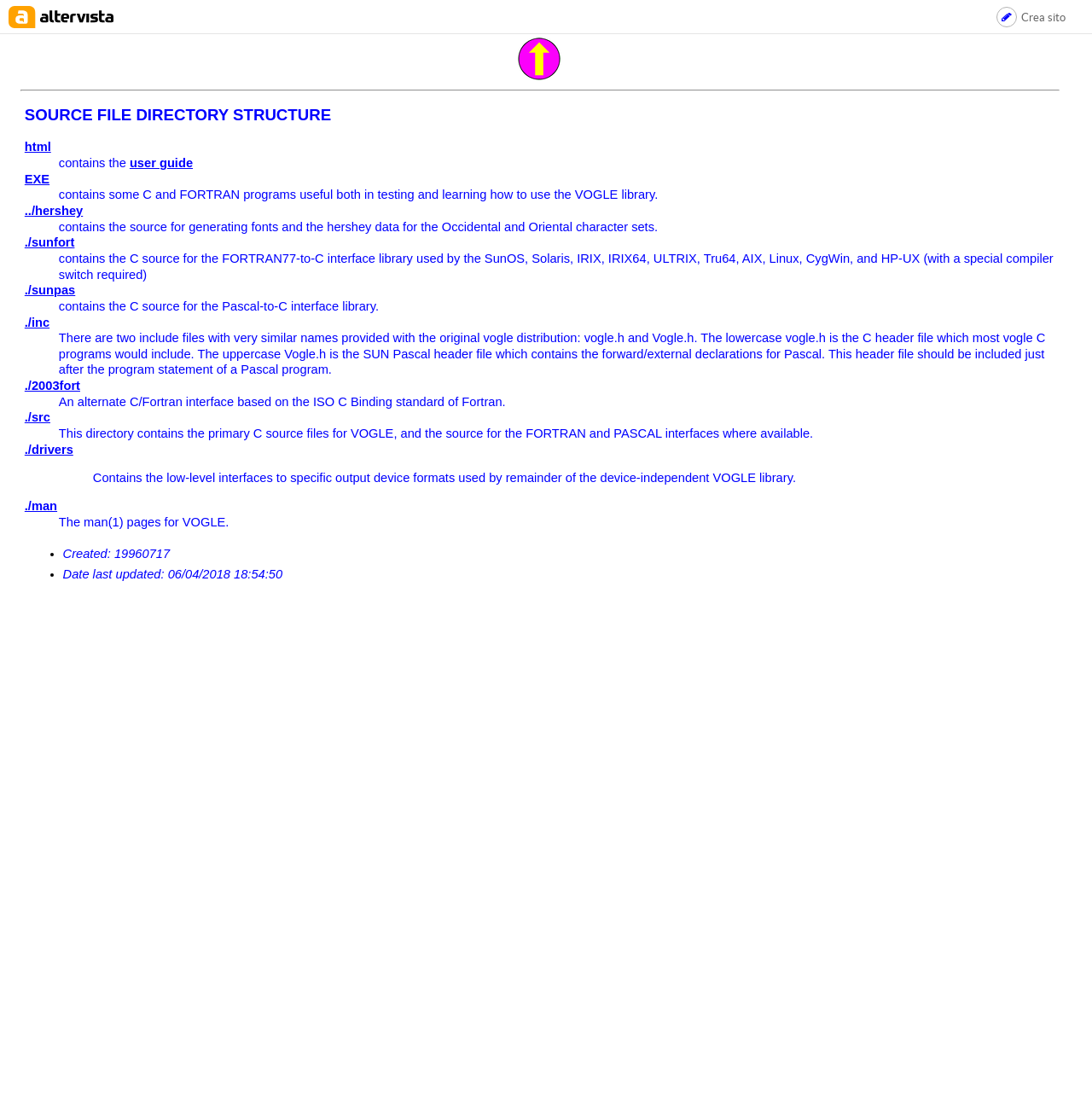Determine the bounding box for the HTML element described here: "name="your-job"". The coordinates should be given as [left, top, right, bottom] with each number being a float between 0 and 1.

None